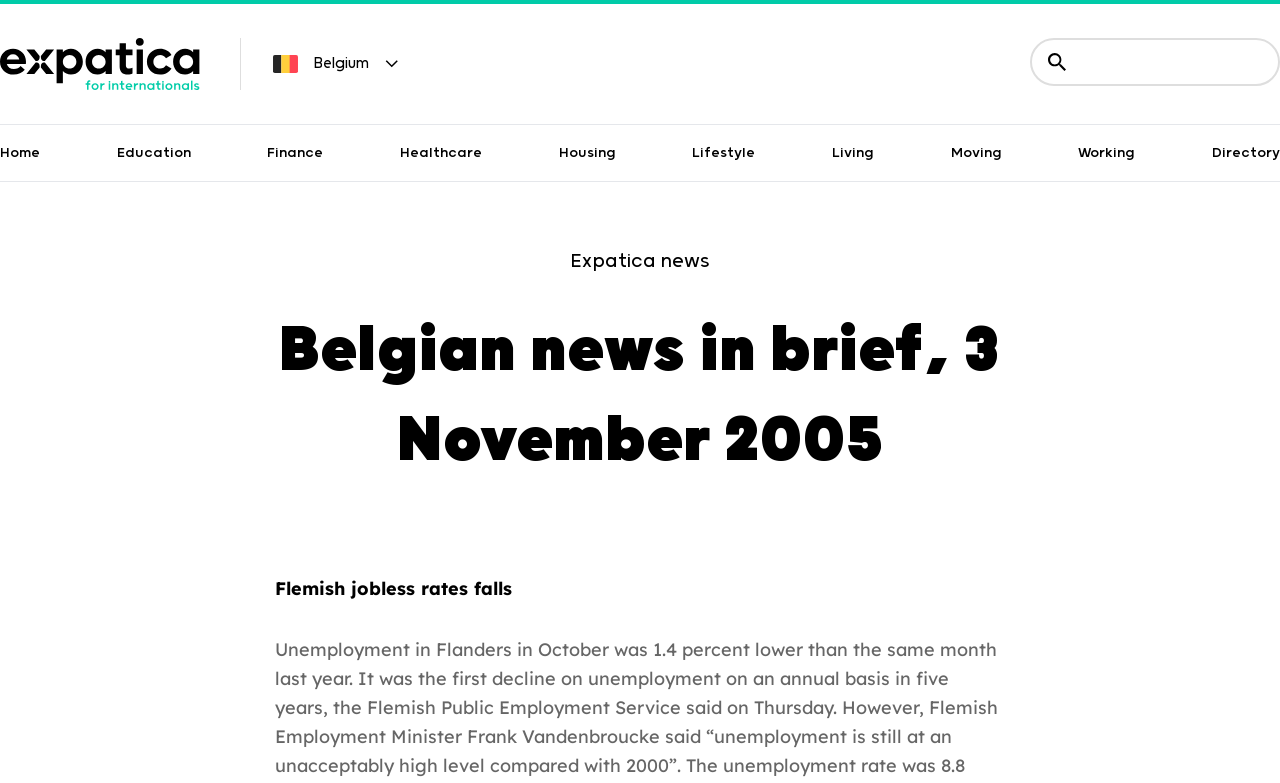Craft a detailed narrative of the webpage's structure and content.

The webpage appears to be a news article page from Expatica Belgium, with a focus on Belgian news. At the top left corner, there is a link to the Expatica homepage, accompanied by a small image. Next to it, a country flag image is displayed, followed by the text "Belgium". 

Below the top section, there is a horizontal navigation menu with links to various categories, including "Home", "Education", "Finance", and others, stretching from the left to the right side of the page. 

On the top right side, there is a search button with a small image, accompanied by a search box where users can input keywords to search for articles. 

The main content of the page is divided into two sections. The top section has a heading that reads "Belgian news in brief, 3 November 2005", and below it, there is a subheading that says "Expatica news". 

The bottom section appears to be the news article itself, with a title that reads "Flemish jobless rates falls", which is a summary of the unemployment rate in Flanders in October, with a 1.4 percent decrease compared to the same month last year.